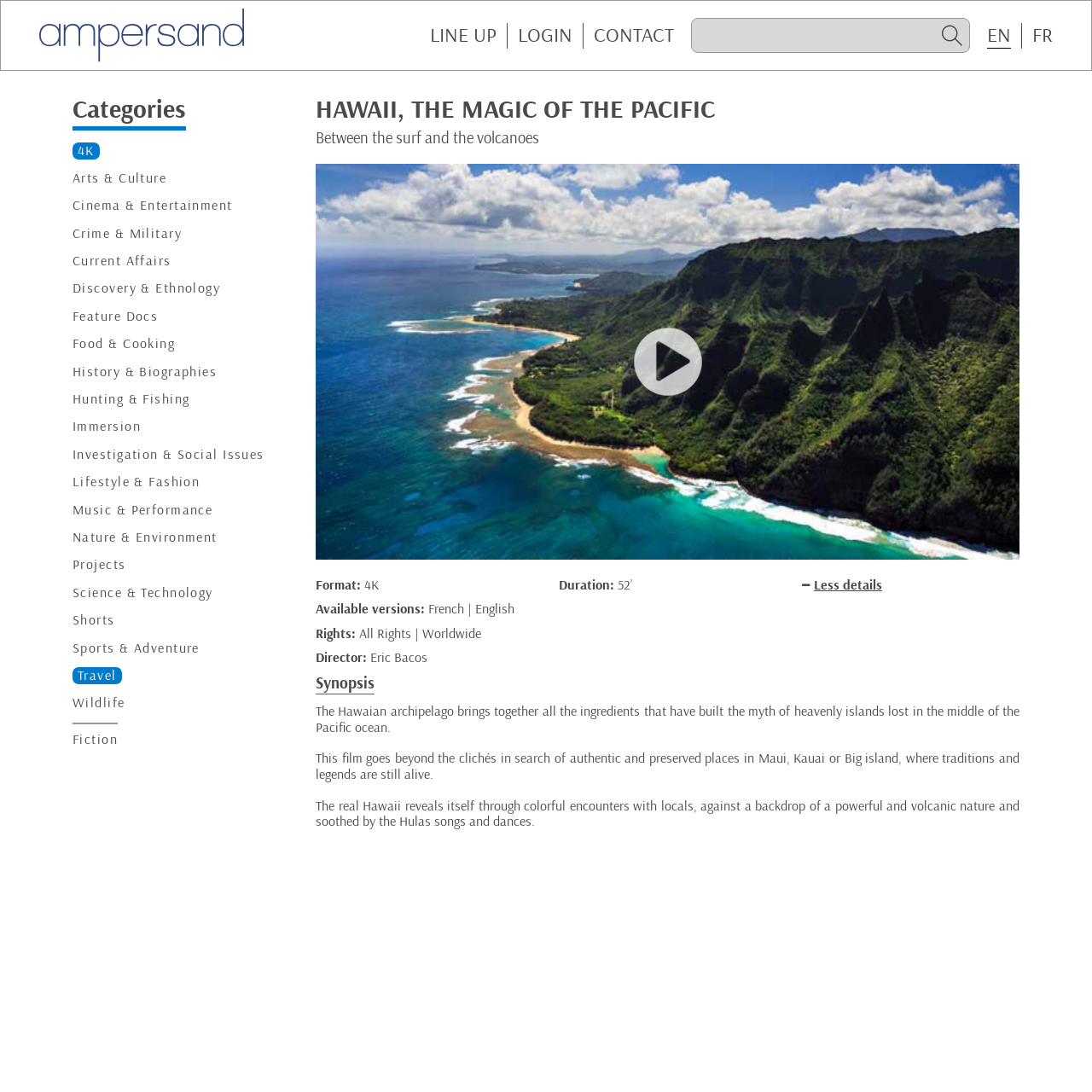Find the bounding box coordinates of the UI element according to this description: "Line Up".

[0.394, 0.021, 0.455, 0.044]